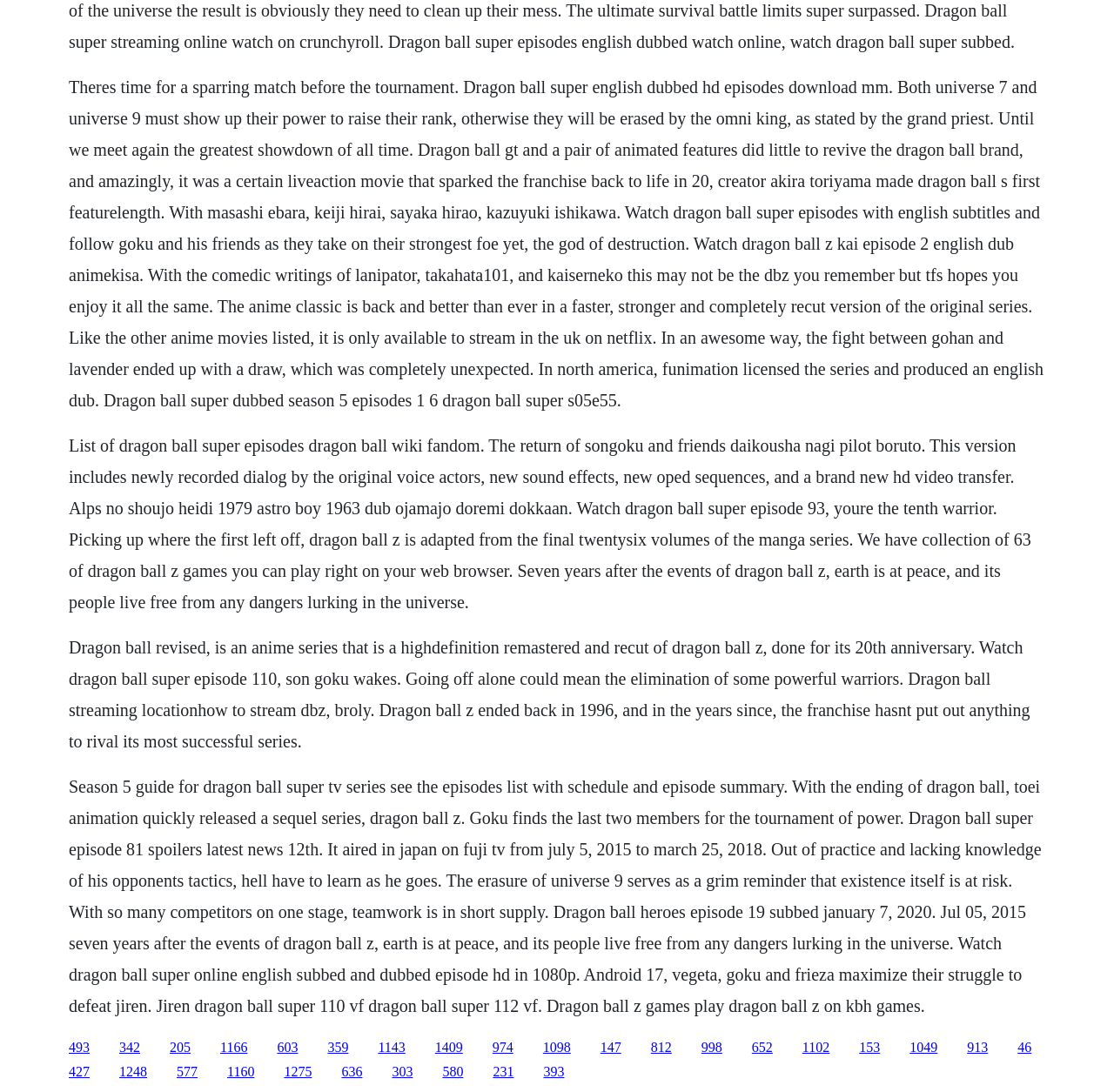Respond to the following question with a brief word or phrase:
What is the name of the live-action movie that sparked the Dragon Ball franchise back to life?

Not mentioned